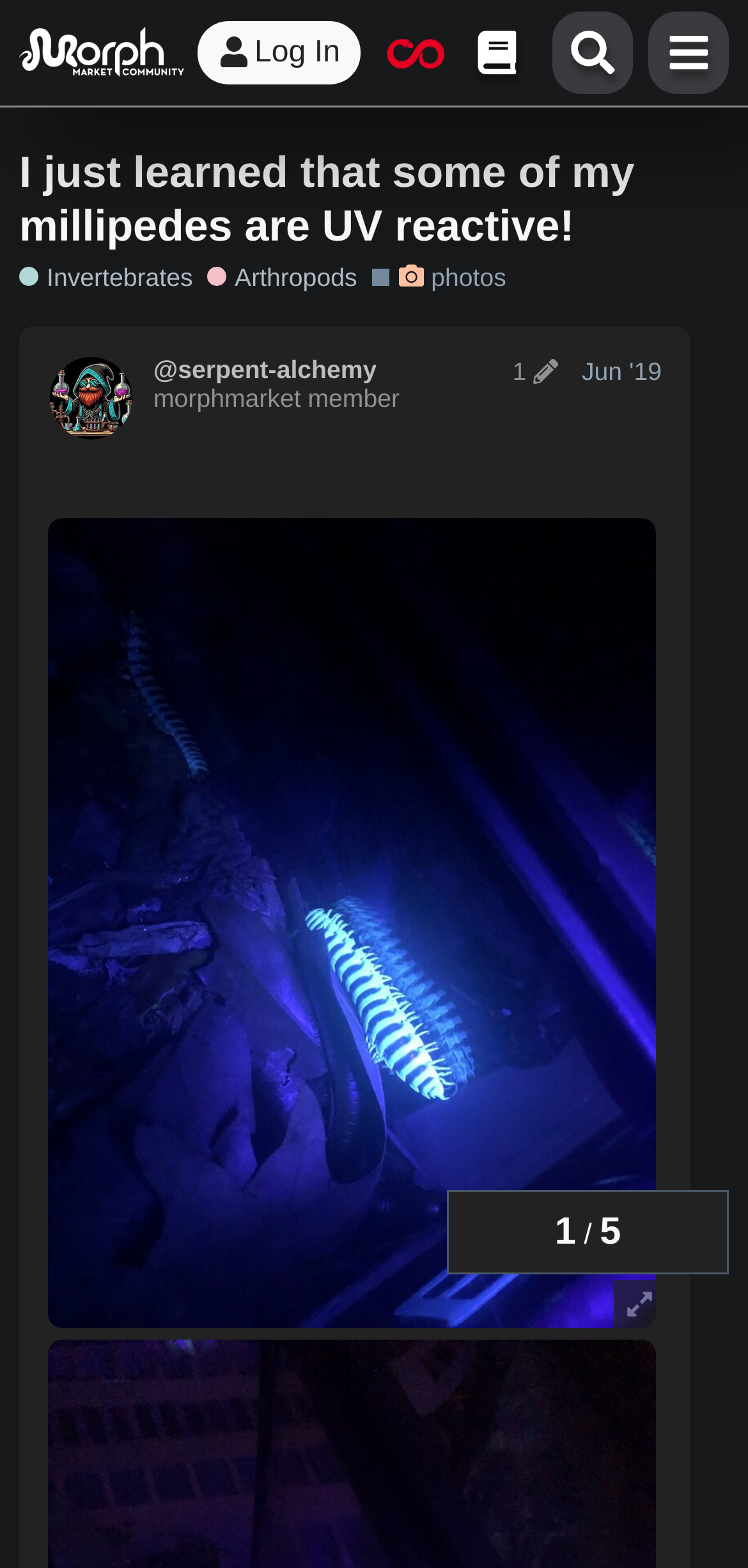Determine the bounding box coordinates of the region I should click to achieve the following instruction: "View the post edit history". Ensure the bounding box coordinates are four float numbers between 0 and 1, i.e., [left, top, right, bottom].

[0.67, 0.228, 0.761, 0.246]